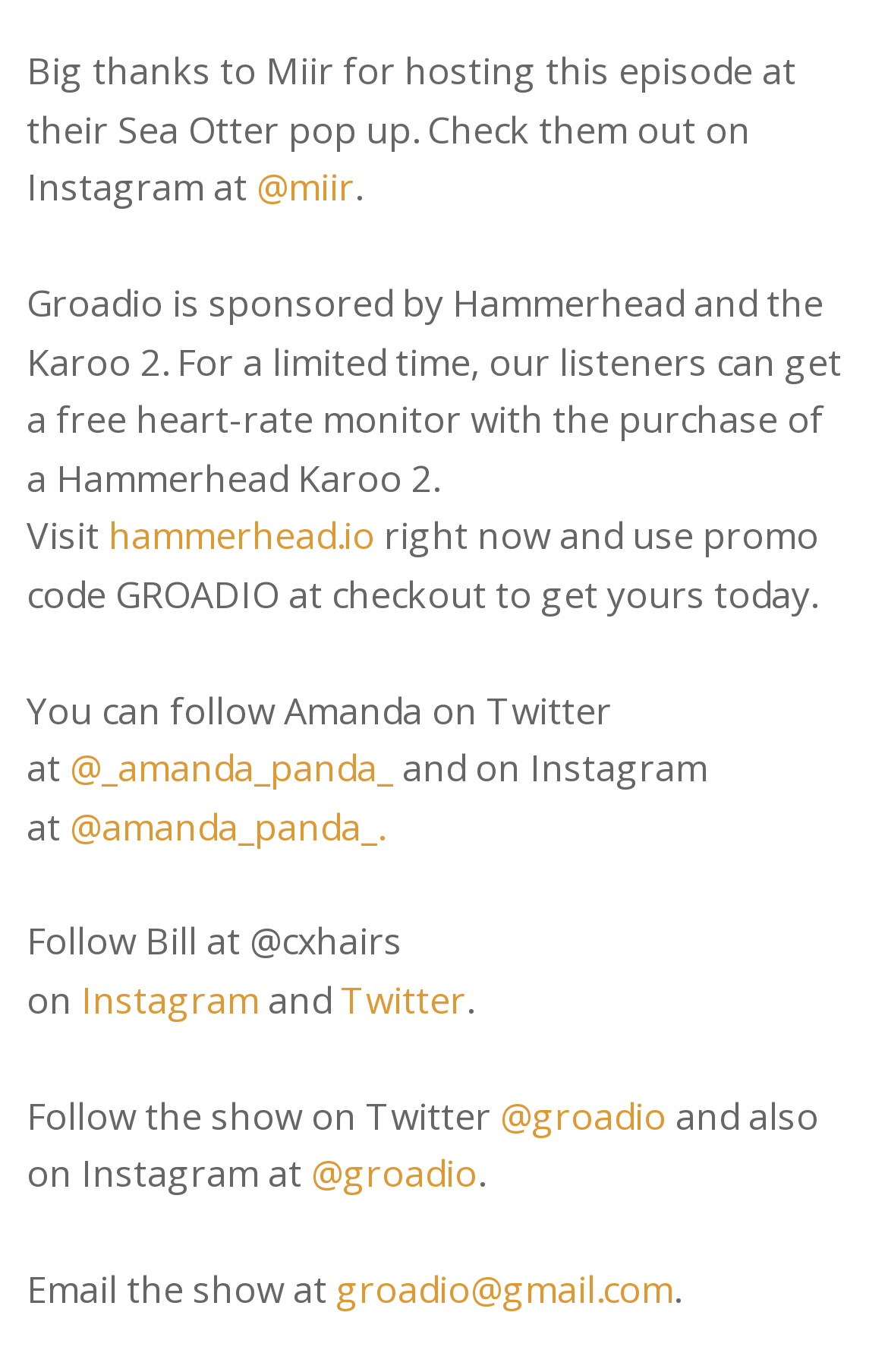Answer the following query with a single word or phrase:
What is the email address of the show?

groadio@gmail.com